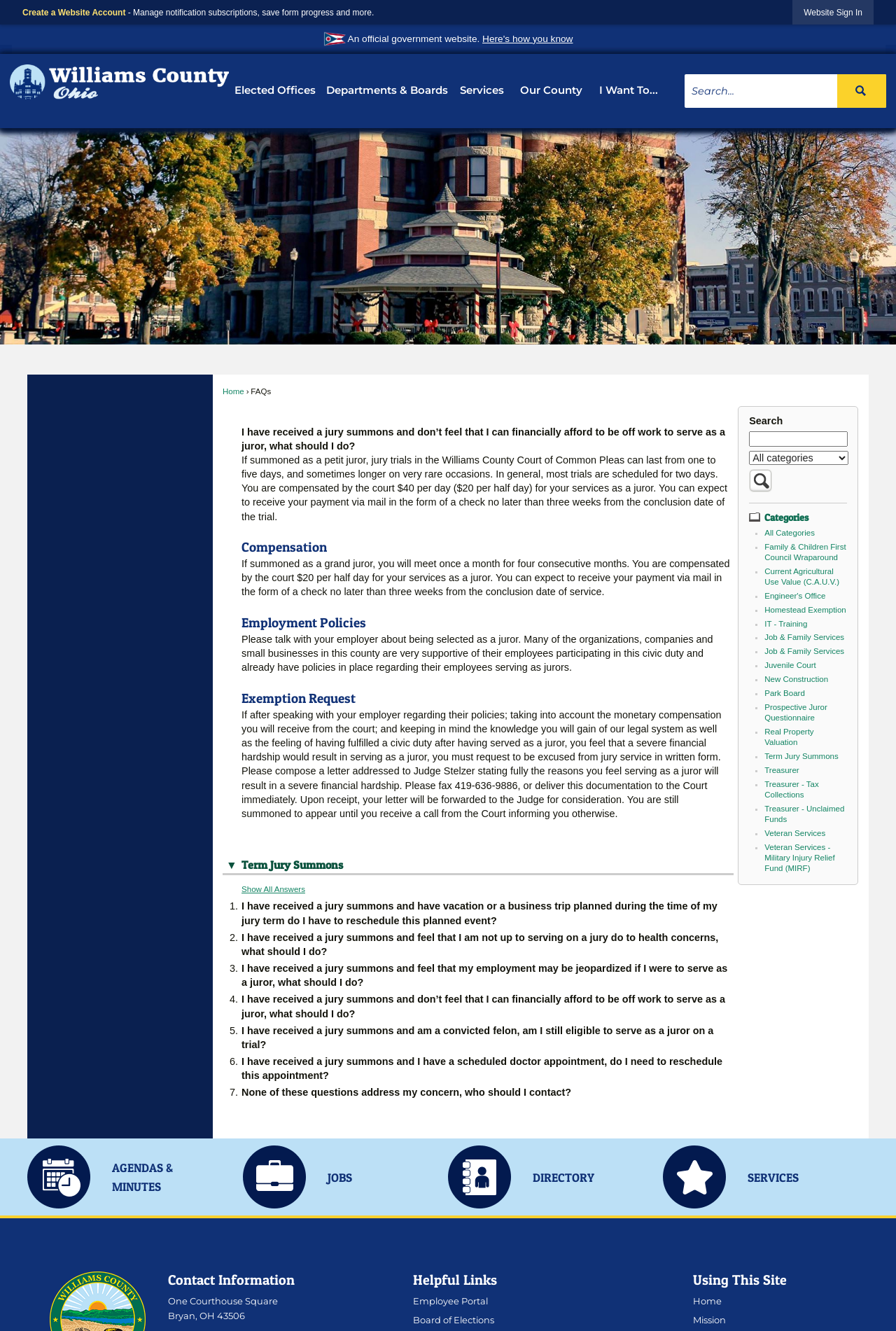How often do grand jurors meet?
Please give a detailed and elaborate explanation in response to the question.

If summoned as a grand juror, you will meet once a month for four consecutive months, and you are compensated by the court $20 per half day for your services as a juror.